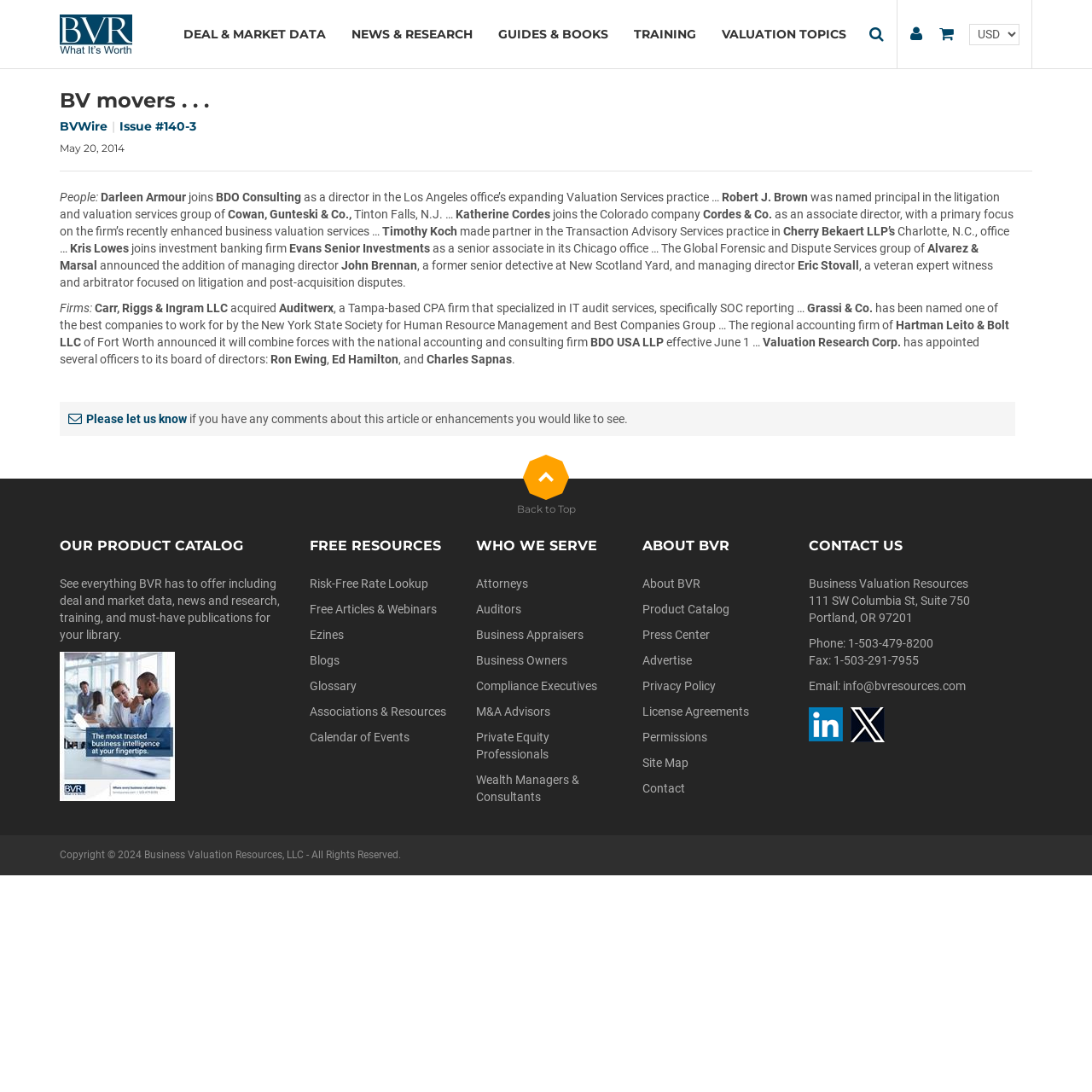What is the name of the company mentioned in the first news article?
Answer the question based on the image using a single word or a brief phrase.

BDO Consulting